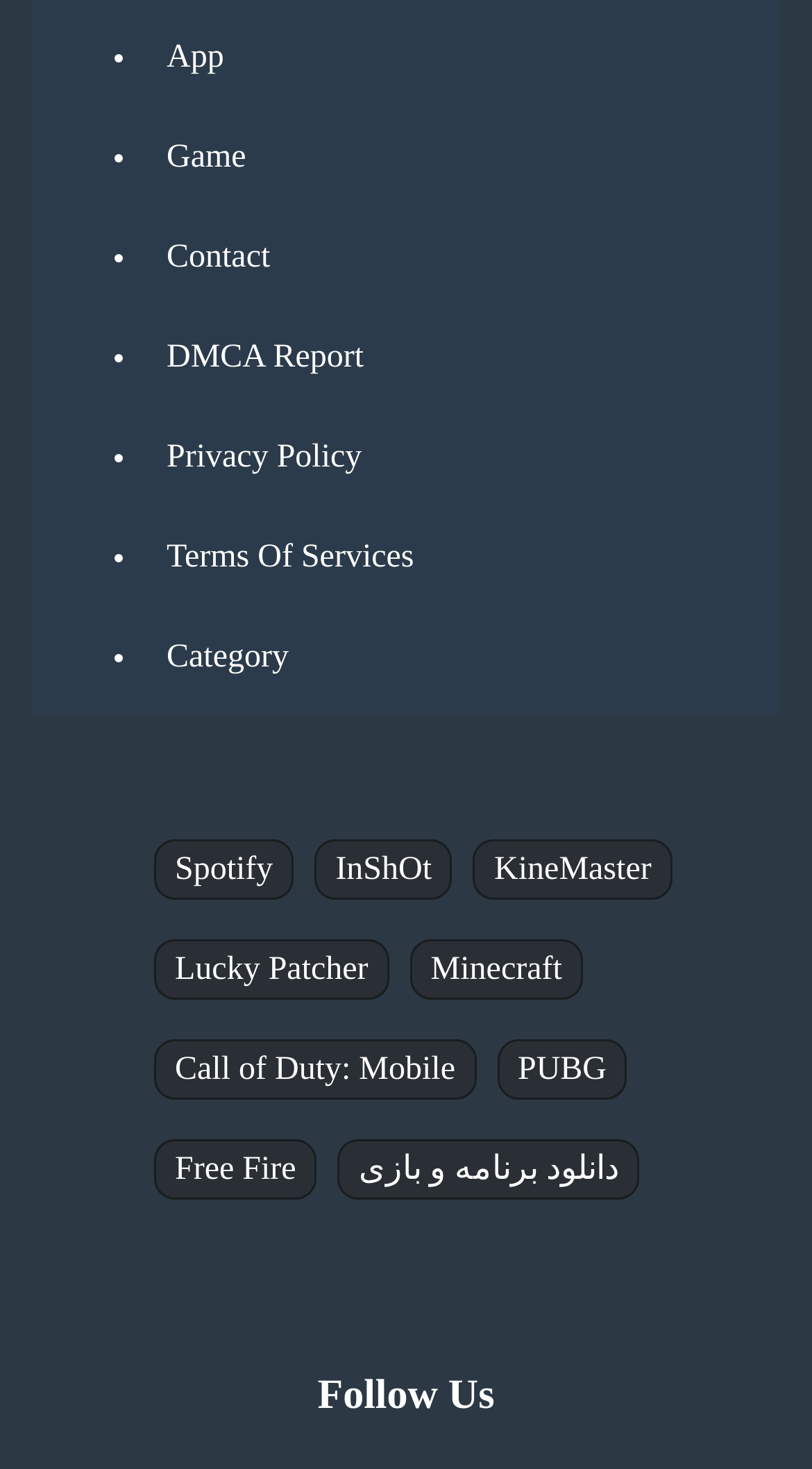Identify the bounding box coordinates for the element you need to click to achieve the following task: "download Minecraft game". Provide the bounding box coordinates as four float numbers between 0 and 1, in the form [left, top, right, bottom].

[0.505, 0.639, 0.718, 0.68]